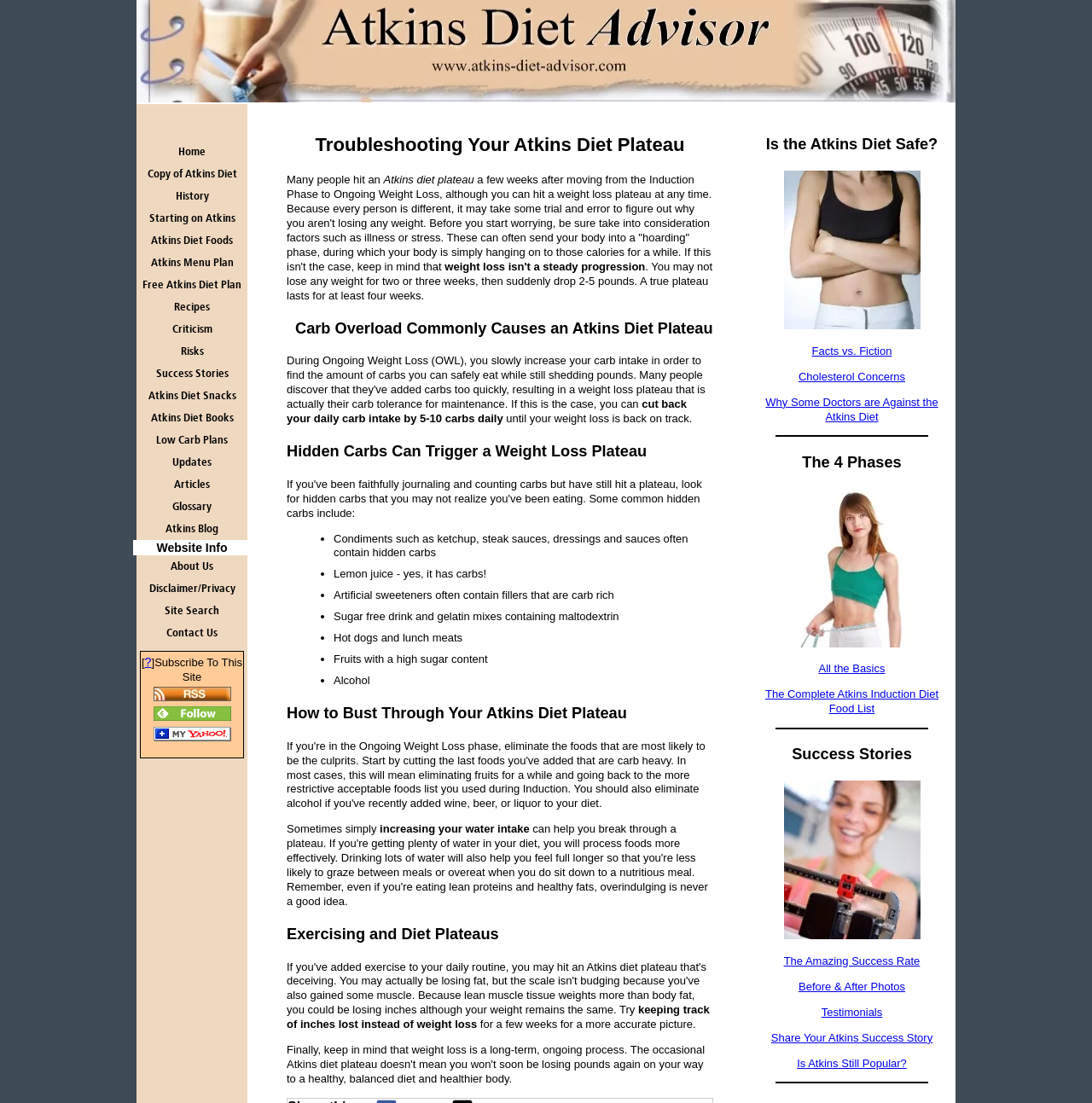Pinpoint the bounding box coordinates for the area that should be clicked to perform the following instruction: "Read about 'Troubleshooting Your Atkins Diet Plateau'".

[0.262, 0.121, 0.653, 0.143]